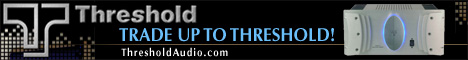What is the purpose of the subtle pattern of dots in the background?
Based on the image, give a concise answer in the form of a single word or short phrase.

To add a dynamic feel